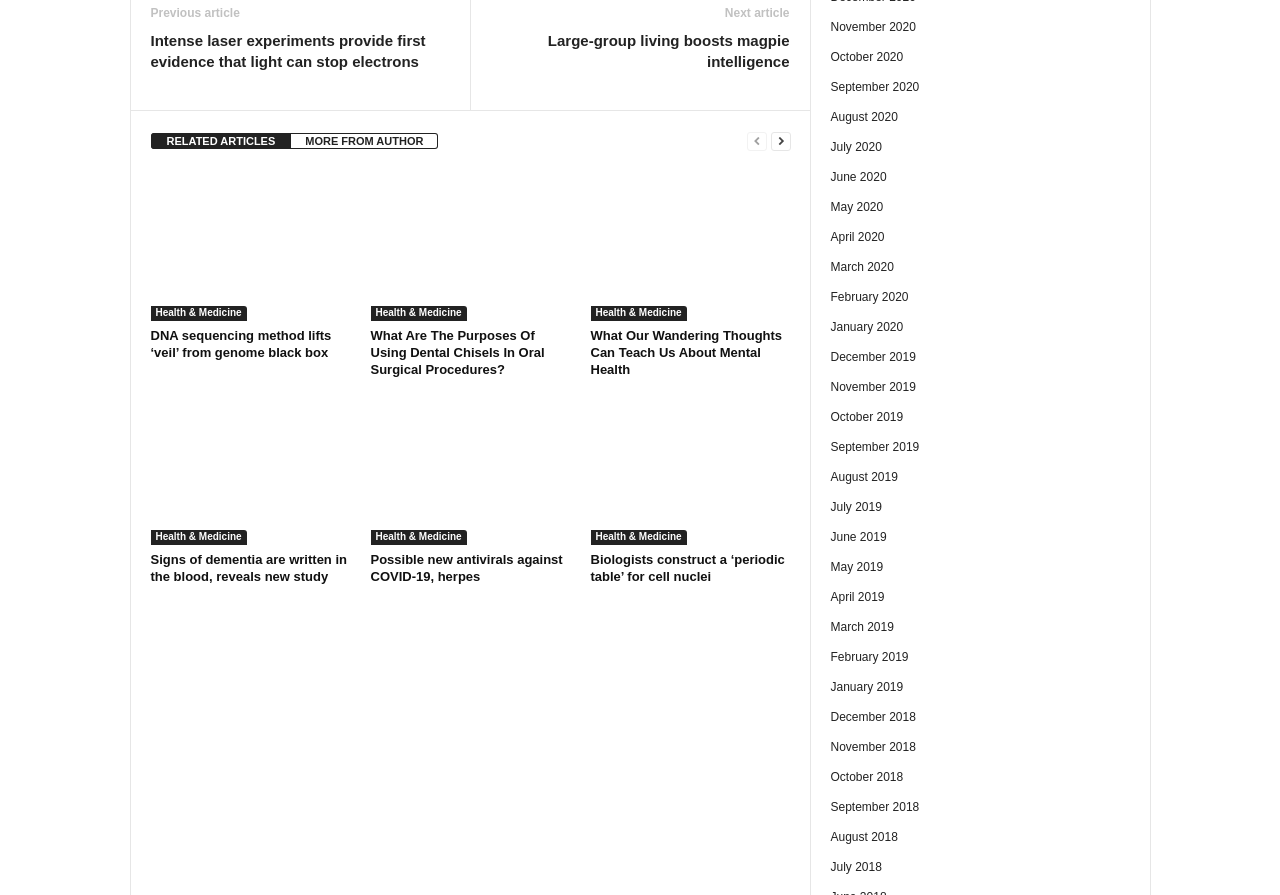What is the category of the first article?
Look at the image and construct a detailed response to the question.

The first article is categorized under 'Health & Medicine' as indicated by the link 'Health & Medicine' above the article title 'DNA sequencing method lifts ‘veil’ from genome black box'.